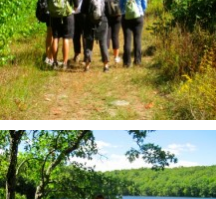Please answer the following question using a single word or phrase: 
What can be seen in the background of the image?

a tranquil body of water